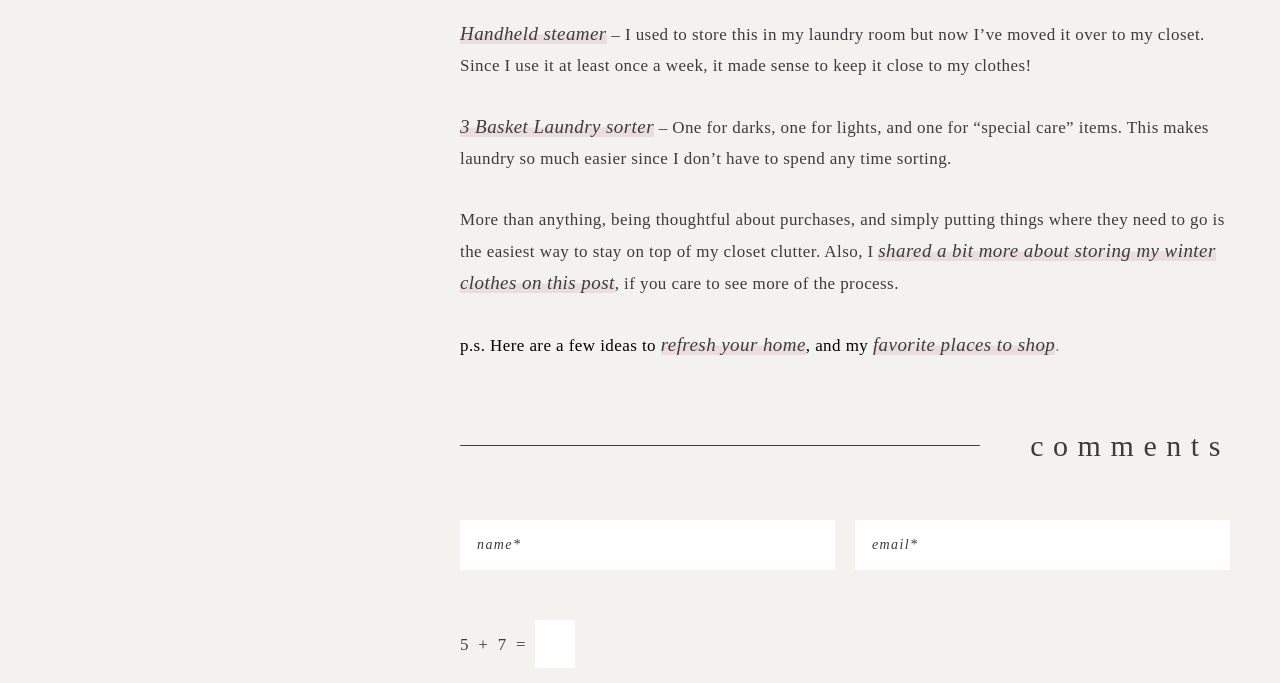Provide the bounding box coordinates of the UI element this sentence describes: "3 Basket Laundry sorter".

[0.359, 0.17, 0.511, 0.201]